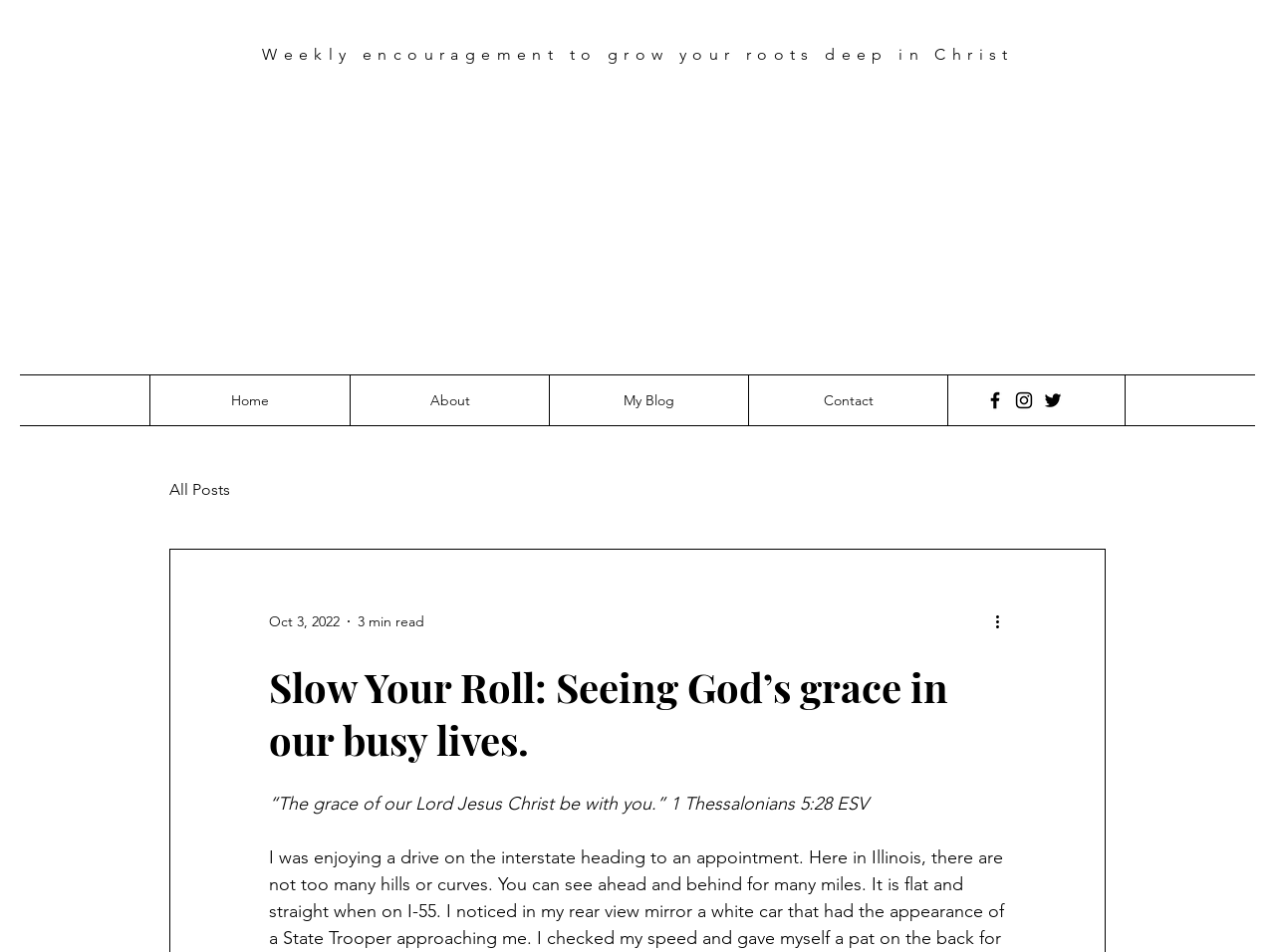What is the name of the devotional series?
Kindly give a detailed and elaborate answer to the question.

I inferred this from the heading 'Be The Tree Devotionals' and the link with the same text, which suggests that it is the name of the devotional series.